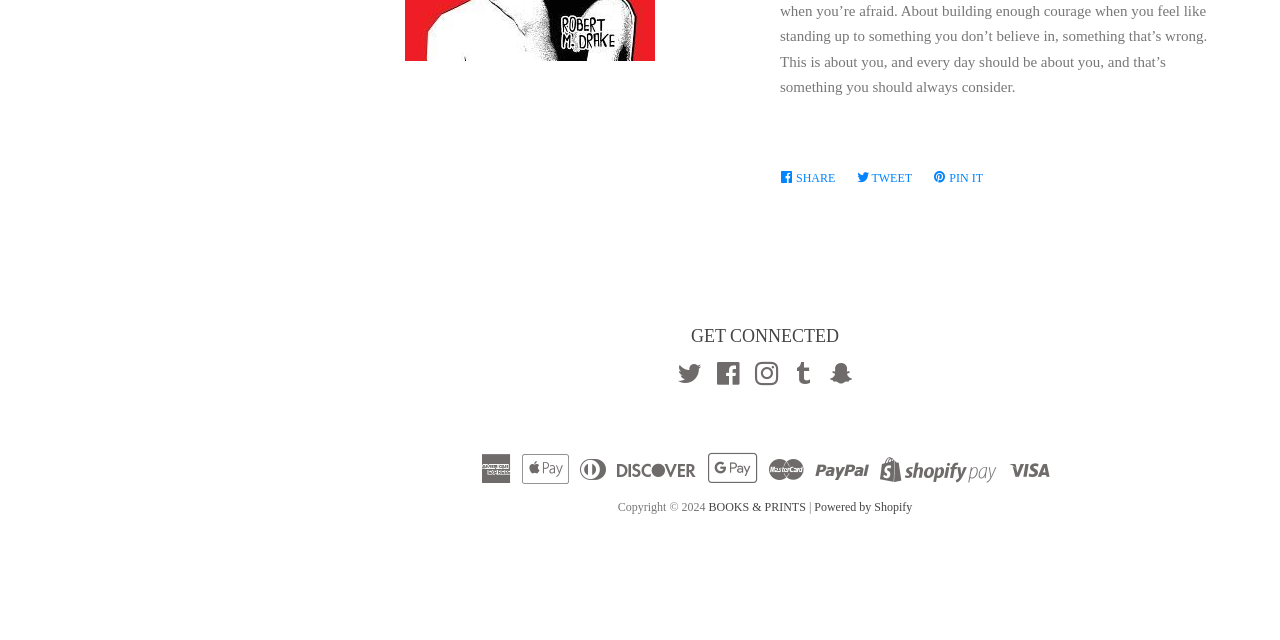Find the bounding box of the UI element described as follows: "BOOKS & PRINTS".

[0.554, 0.781, 0.63, 0.803]